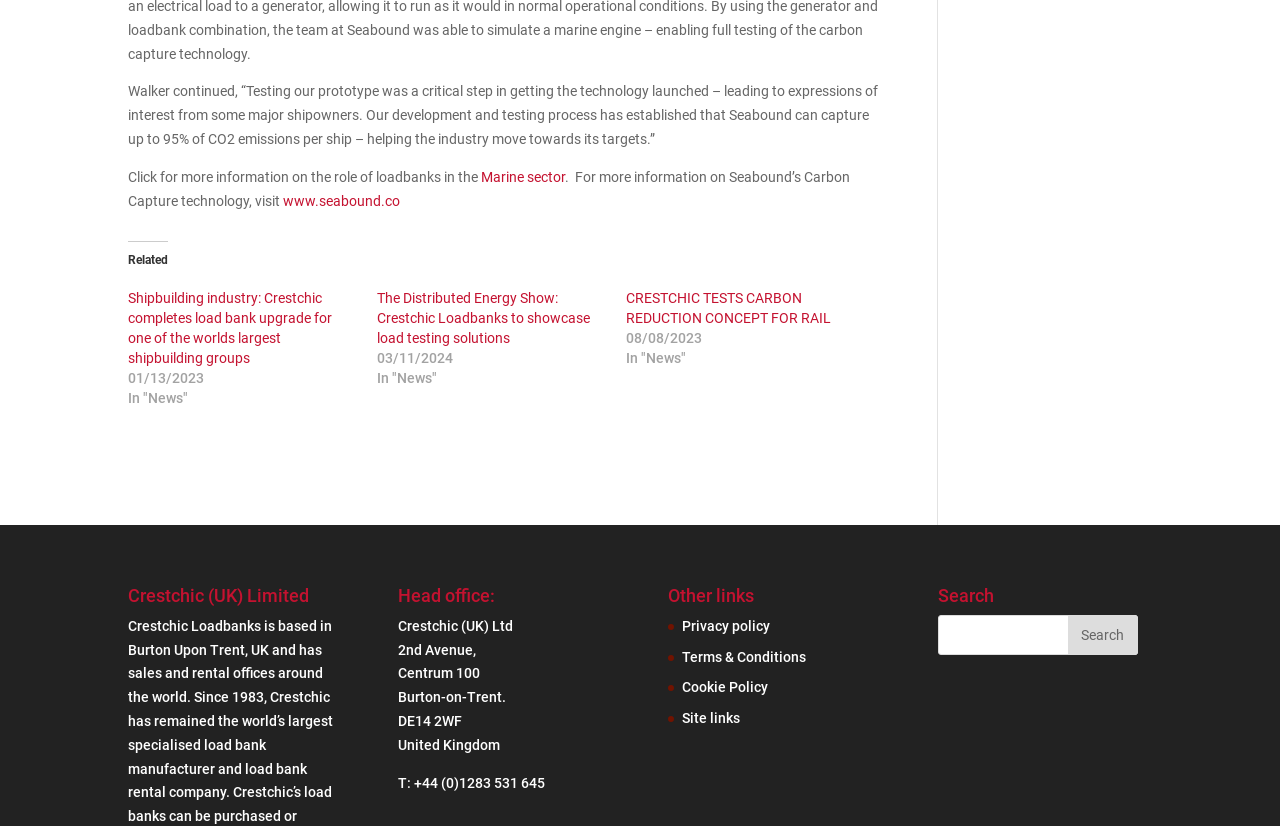Can you find the bounding box coordinates of the area I should click to execute the following instruction: "Visit the Crestchic (UK) Limited head office page"?

[0.311, 0.71, 0.426, 0.744]